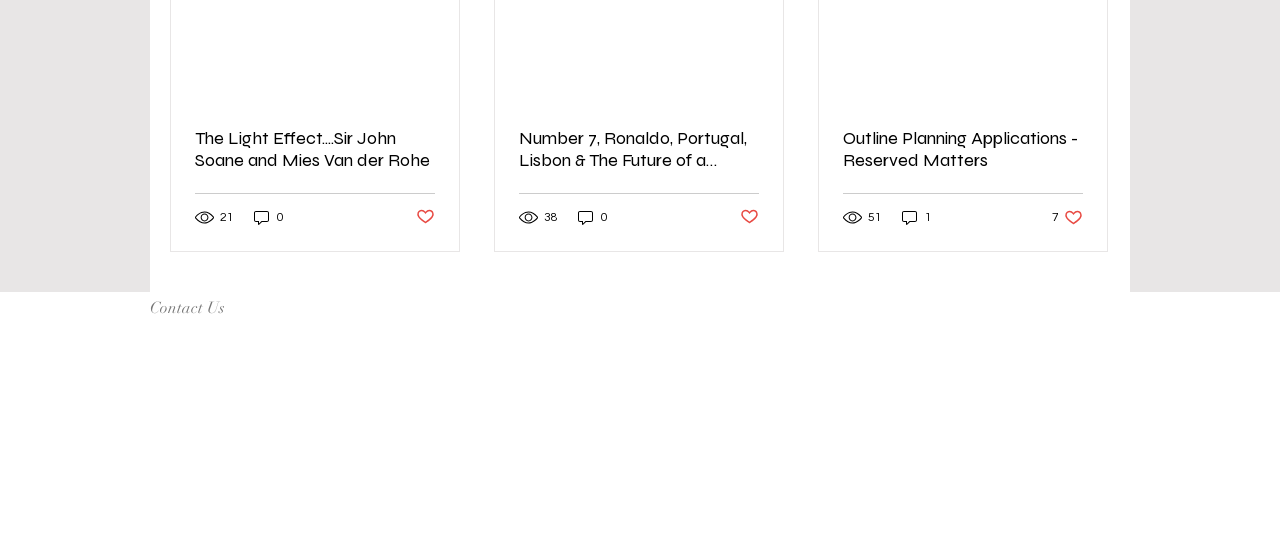Answer the question using only one word or a concise phrase: What is the number of comments on the first post?

0